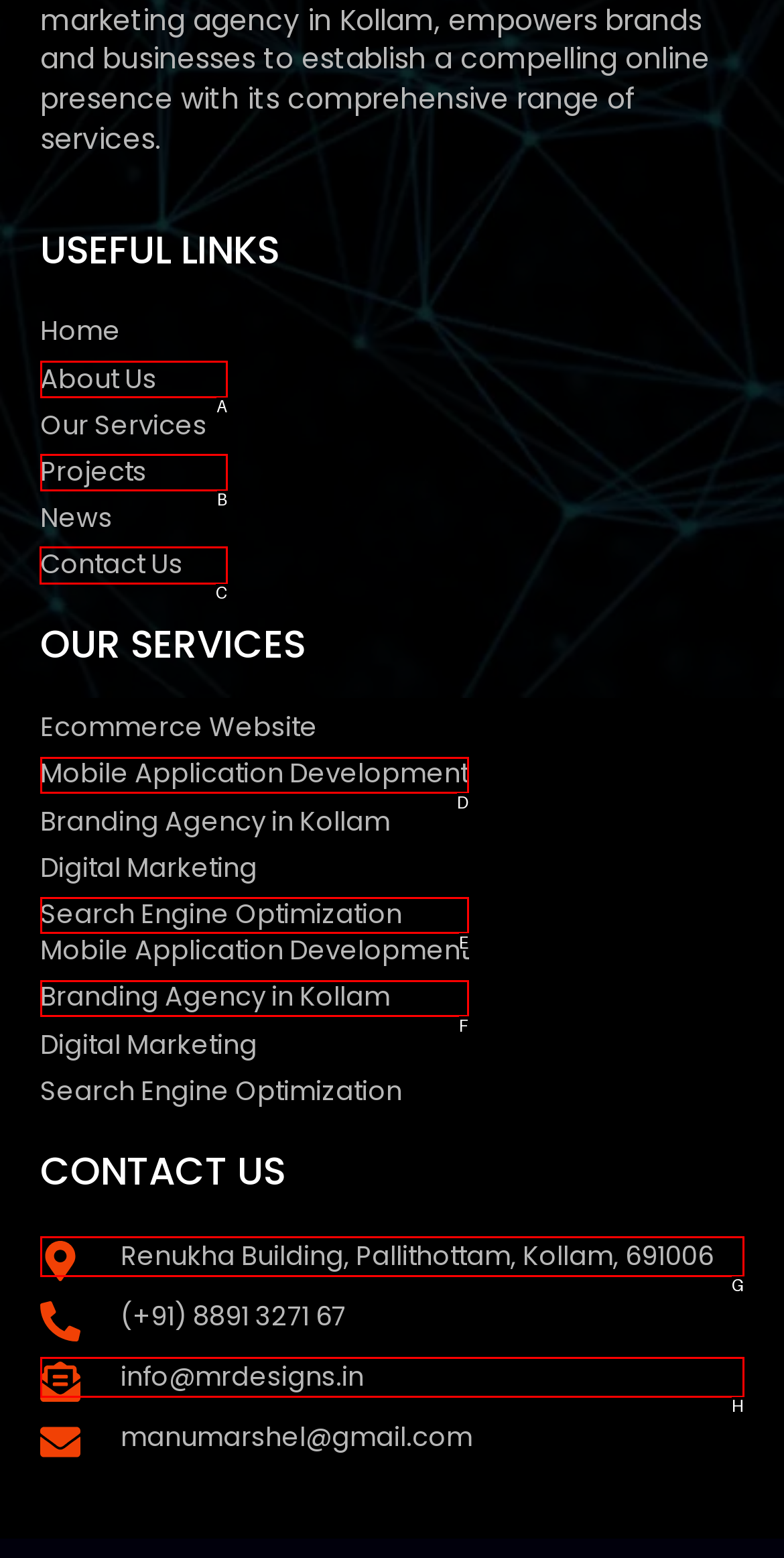To complete the task: Contact Us, which option should I click? Answer with the appropriate letter from the provided choices.

C